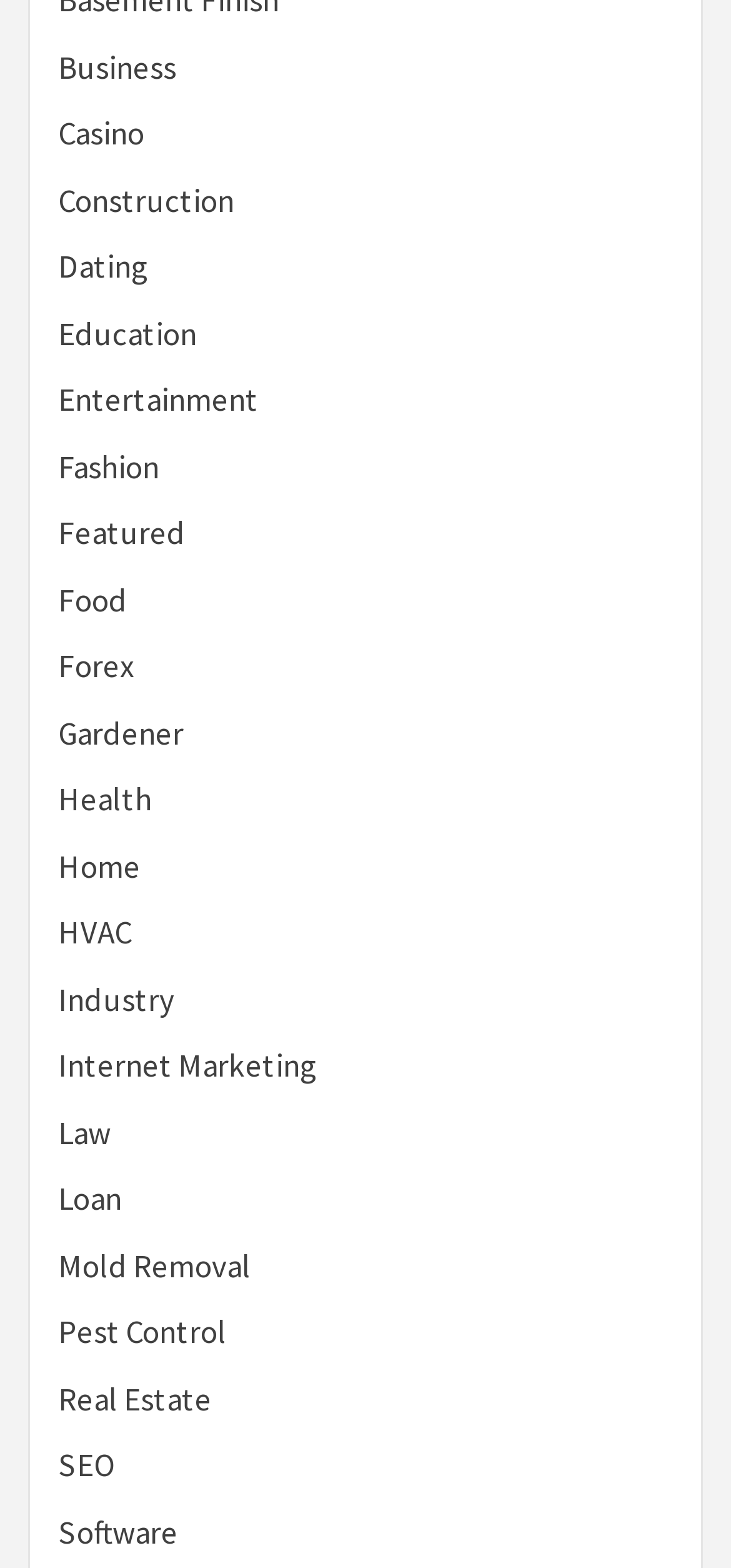Please identify the bounding box coordinates of the clickable area that will allow you to execute the instruction: "Check out the Software link".

[0.079, 0.964, 0.244, 0.99]